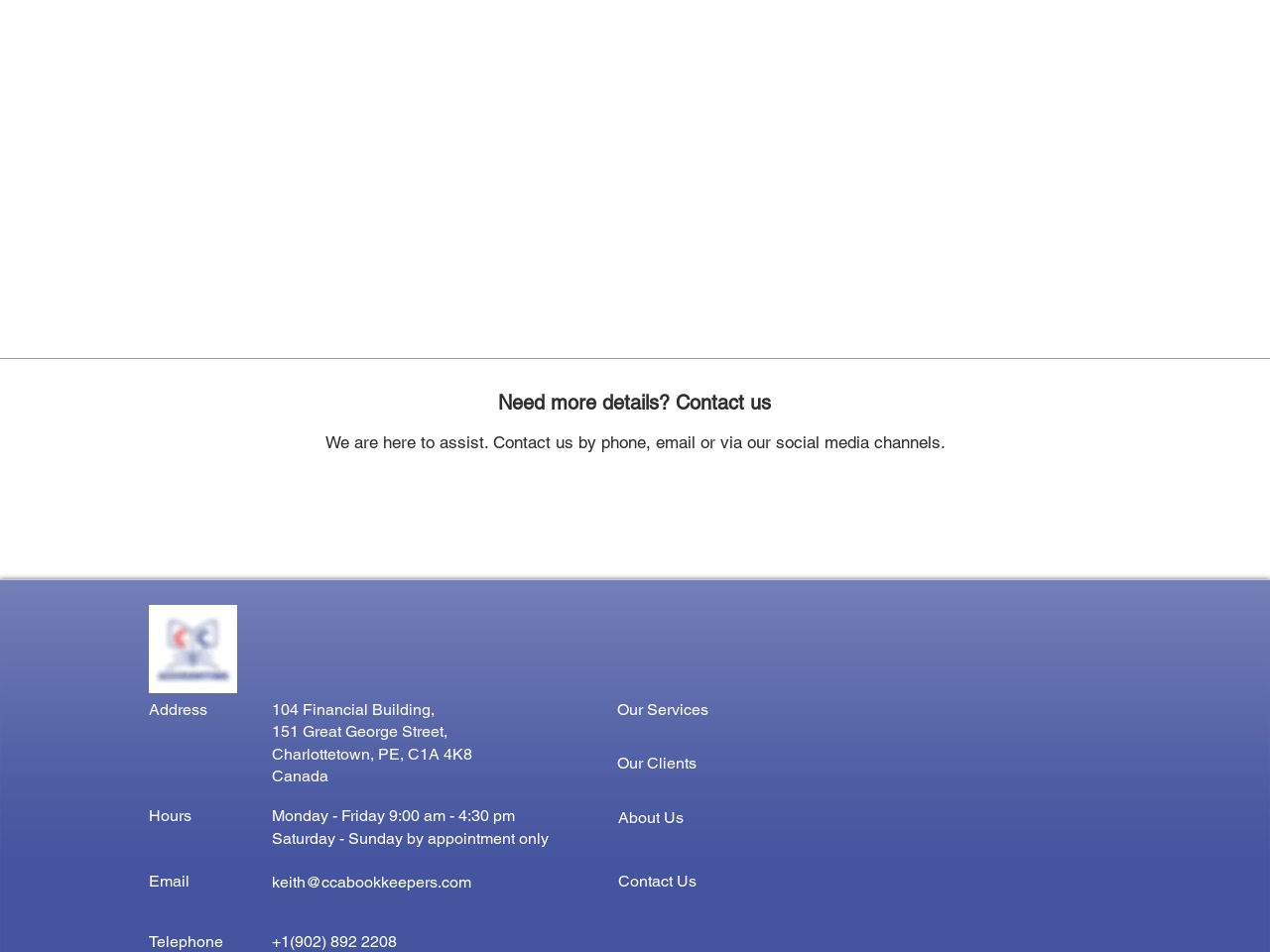Bounding box coordinates are to be given in the format (top-left x, top-left y, bottom-right x, bottom-right y). All values must be floating point numbers between 0 and 1. Provide the bounding box coordinate for the UI element described as: Contact Us

[0.487, 0.916, 0.548, 0.936]